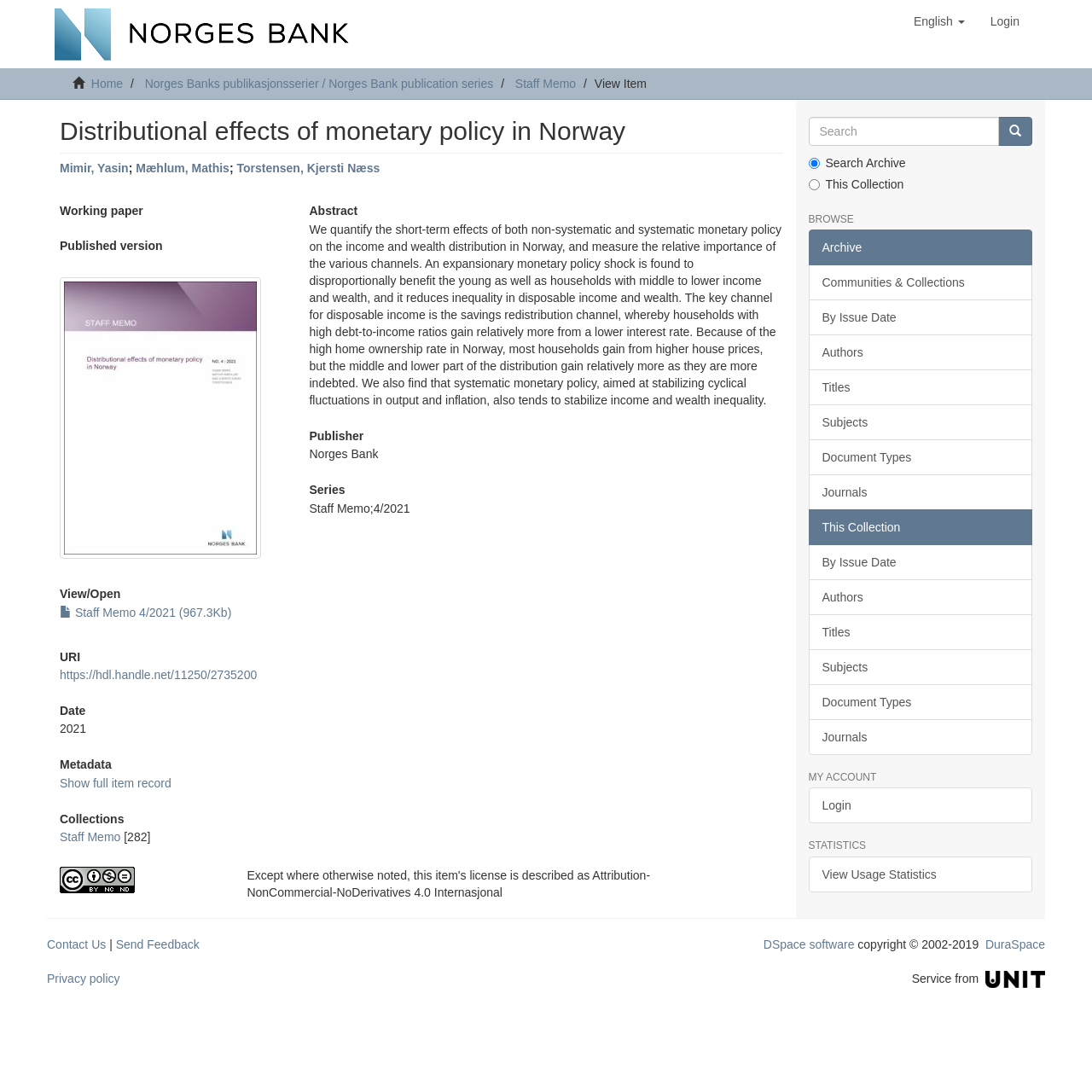Pinpoint the bounding box coordinates of the element that must be clicked to accomplish the following instruction: "View item". The coordinates should be in the format of four float numbers between 0 and 1, i.e., [left, top, right, bottom].

[0.544, 0.07, 0.592, 0.083]